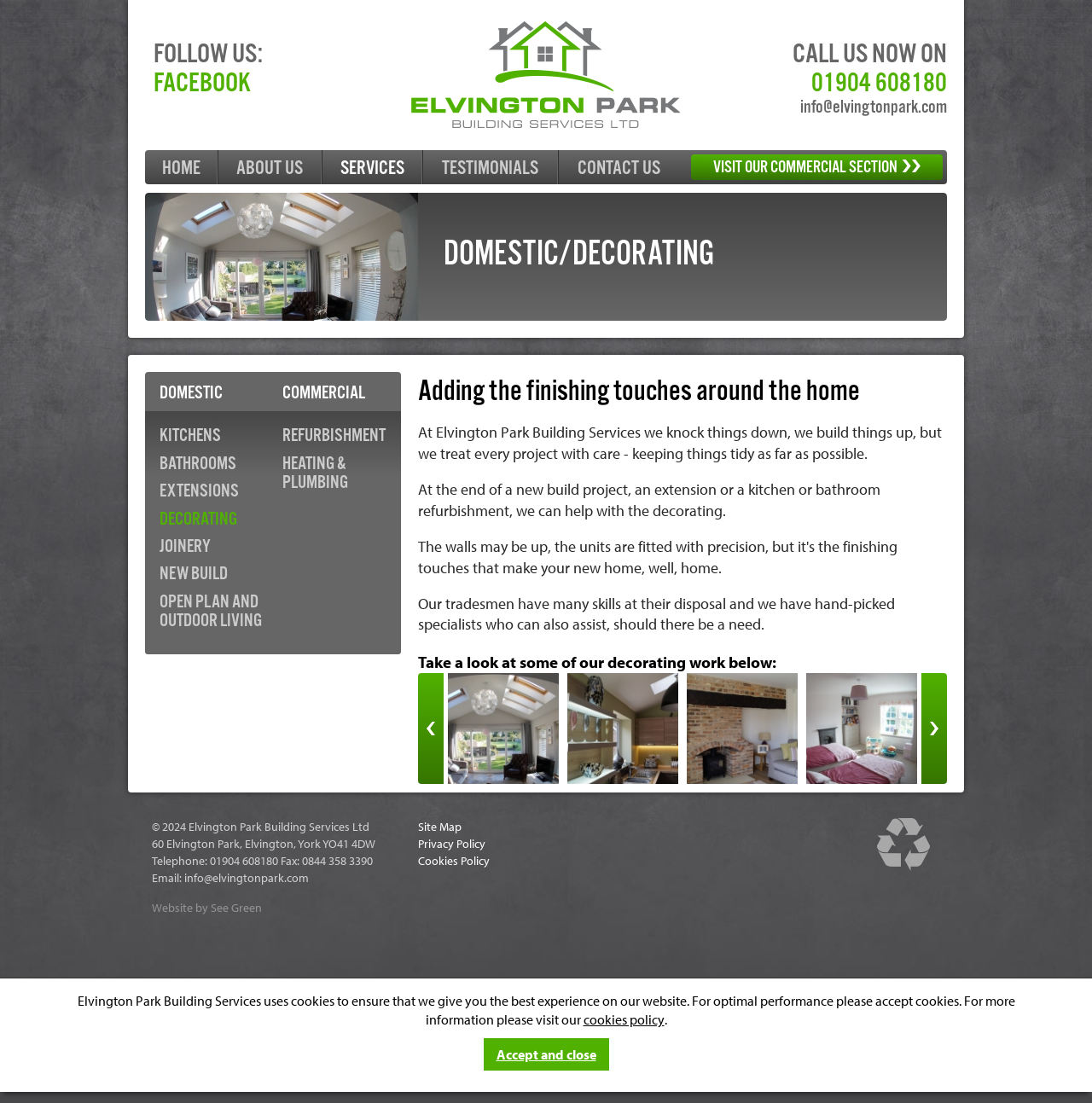Determine the bounding box coordinates of the UI element described by: "cookies policy".

[0.534, 0.916, 0.608, 0.933]